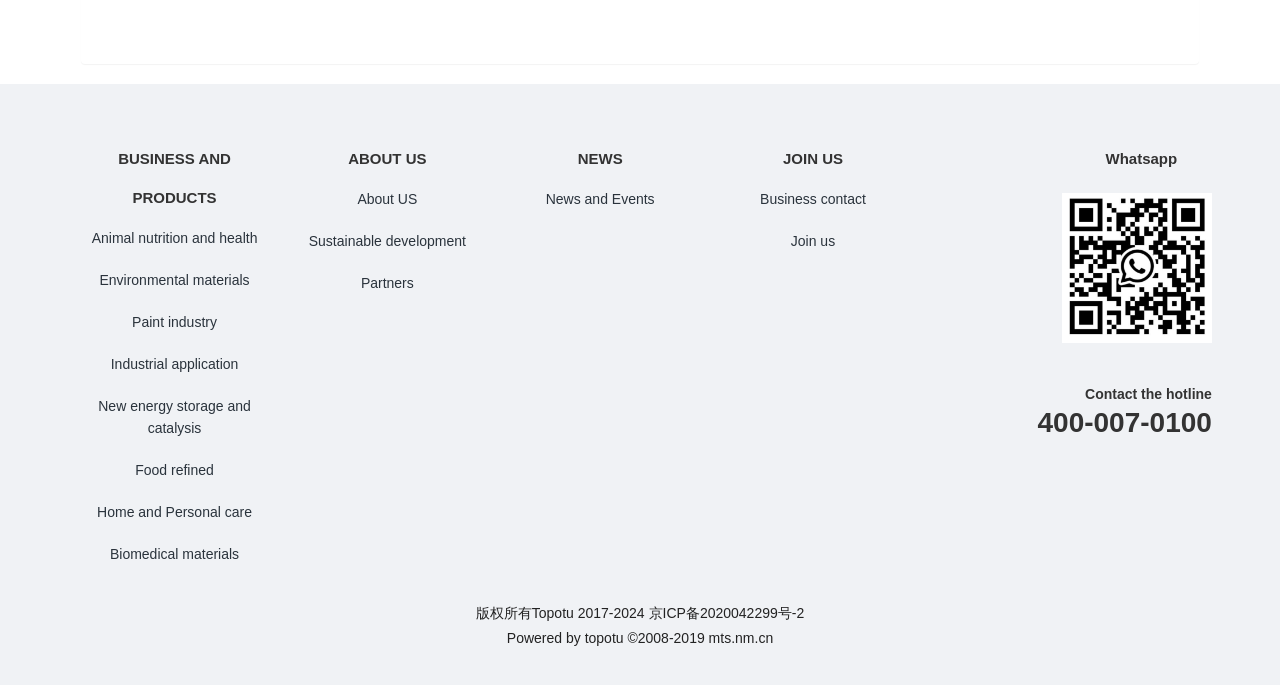Kindly determine the bounding box coordinates for the clickable area to achieve the given instruction: "Click NEWS".

[0.396, 0.203, 0.542, 0.26]